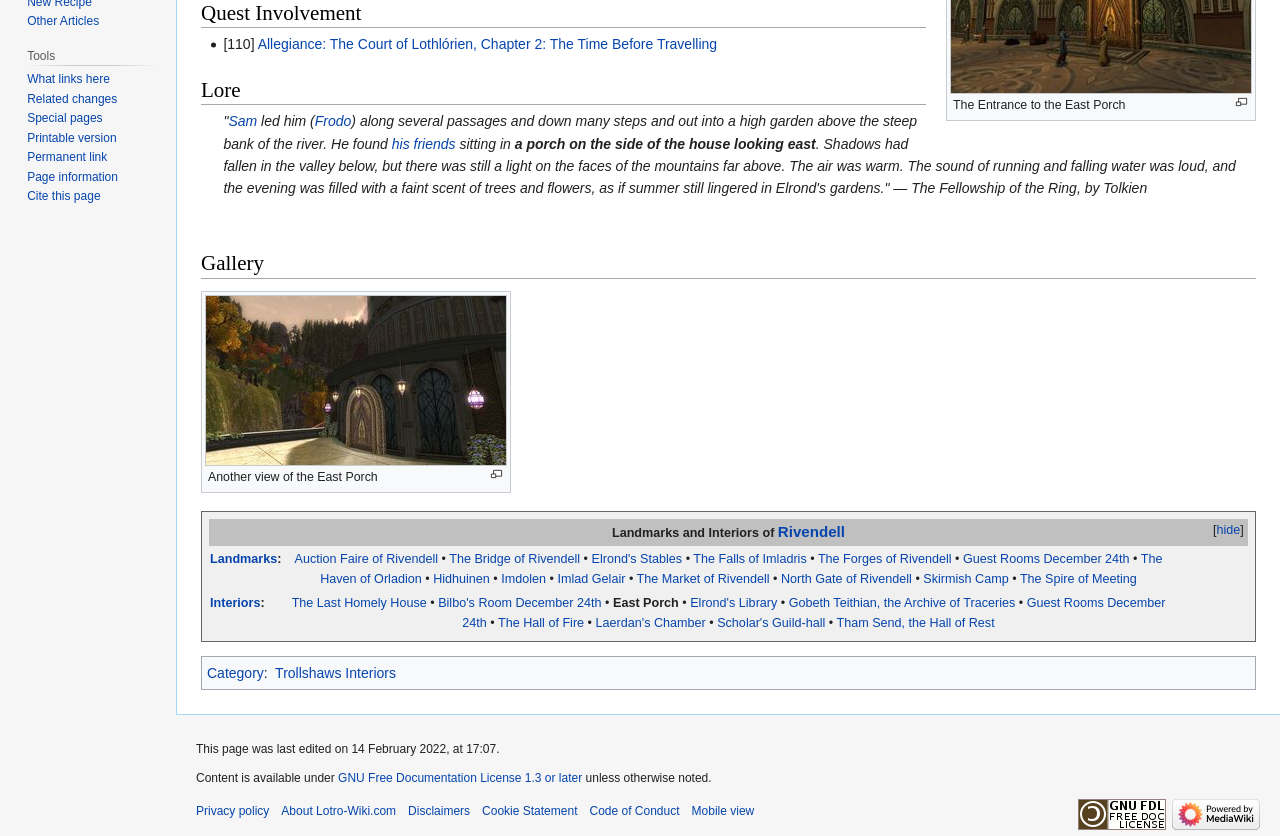Identify the bounding box coordinates for the UI element described as follows: "alt="Powered by MediaWiki"". Ensure the coordinates are four float numbers between 0 and 1, formatted as [left, top, right, bottom].

[0.916, 0.965, 0.984, 0.982]